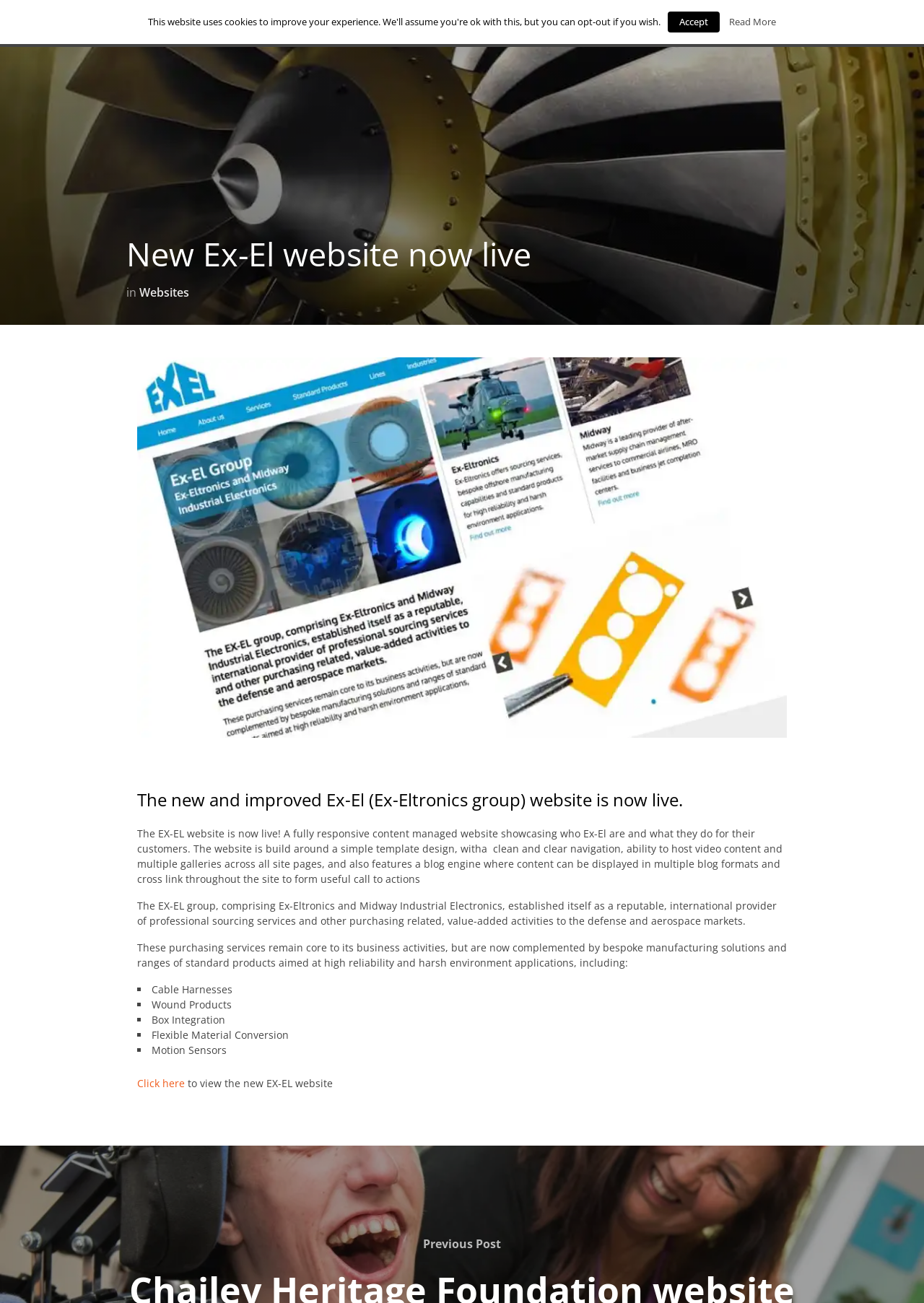Provide a single word or phrase to answer the given question: 
What is the name of the design company?

Room 11 Design